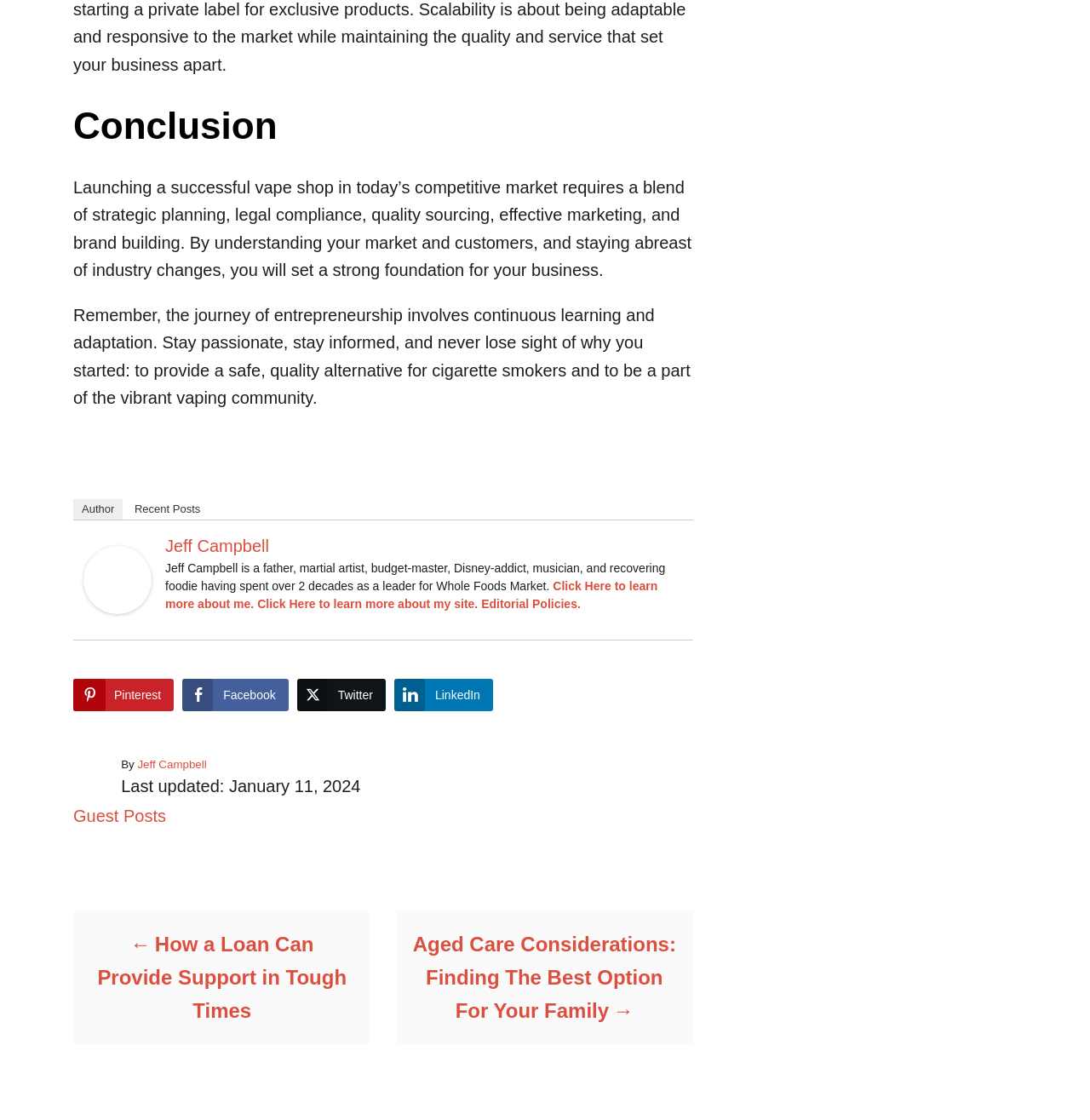Find the bounding box coordinates of the clickable element required to execute the following instruction: "View posts in the Guest Posts category". Provide the coordinates as four float numbers between 0 and 1, i.e., [left, top, right, bottom].

[0.067, 0.72, 0.152, 0.737]